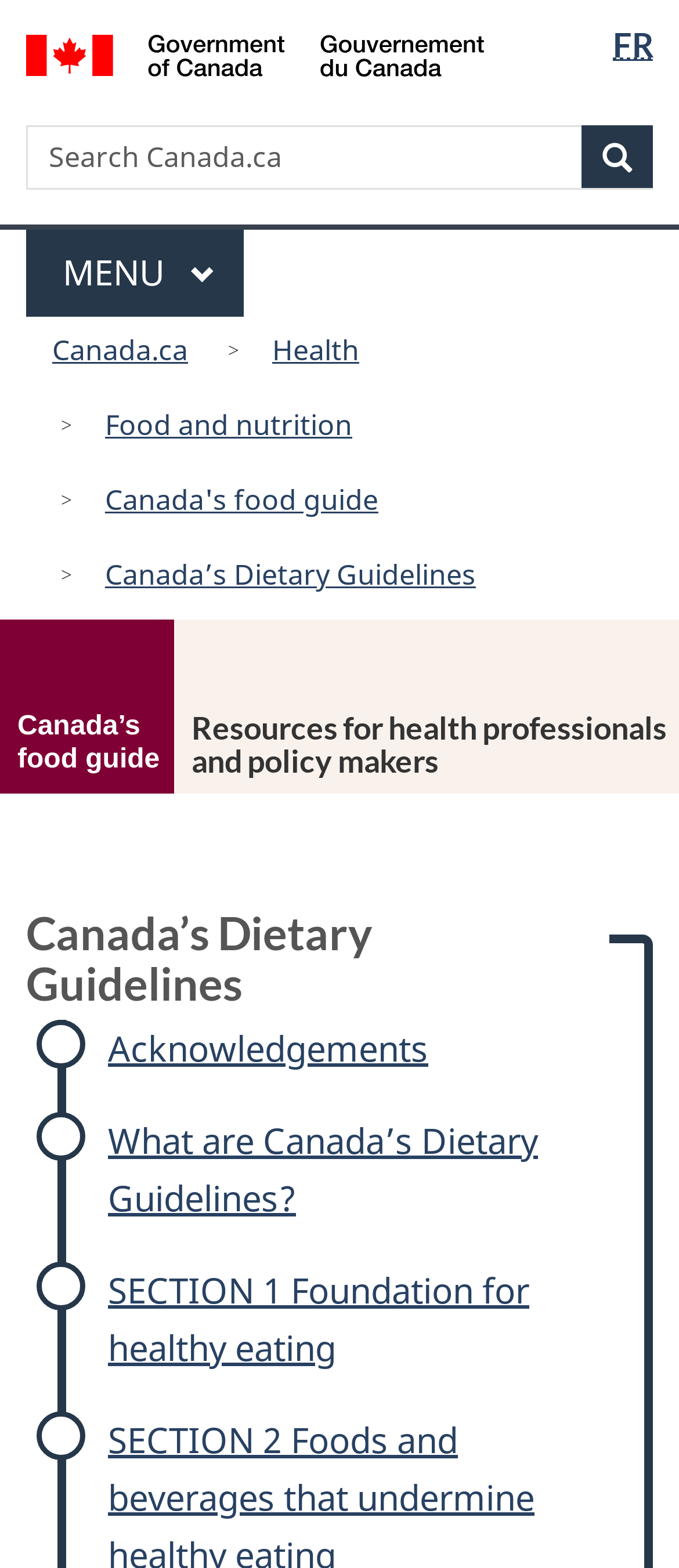What is the language selection option?
Provide an in-depth answer to the question, covering all aspects.

The language selection option is 'FR' which is an abbreviation for 'Français', indicating that the user can switch to the French language version of the website.